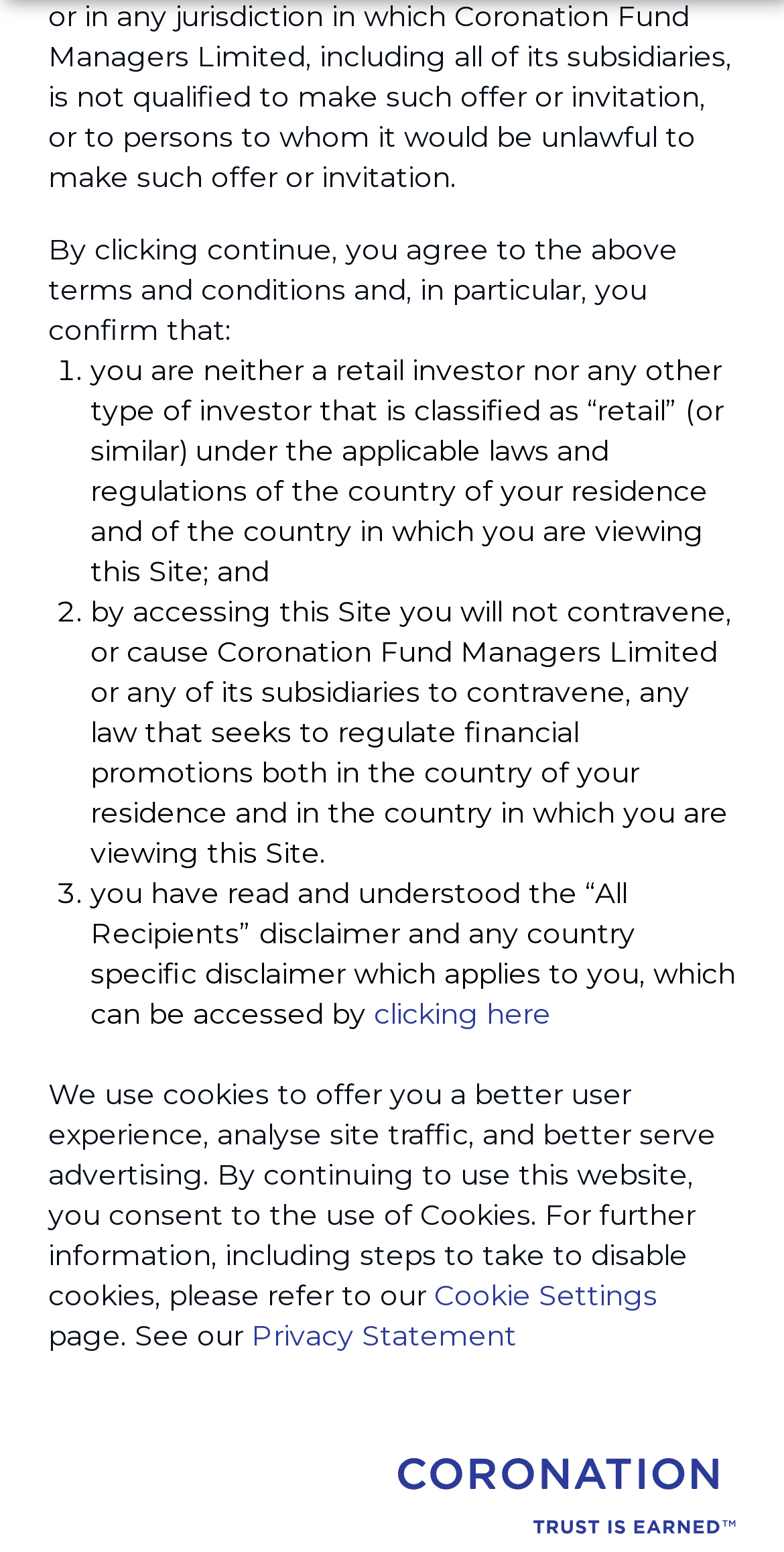Provide your answer in a single word or phrase: 
How many conditions must users agree to?

3